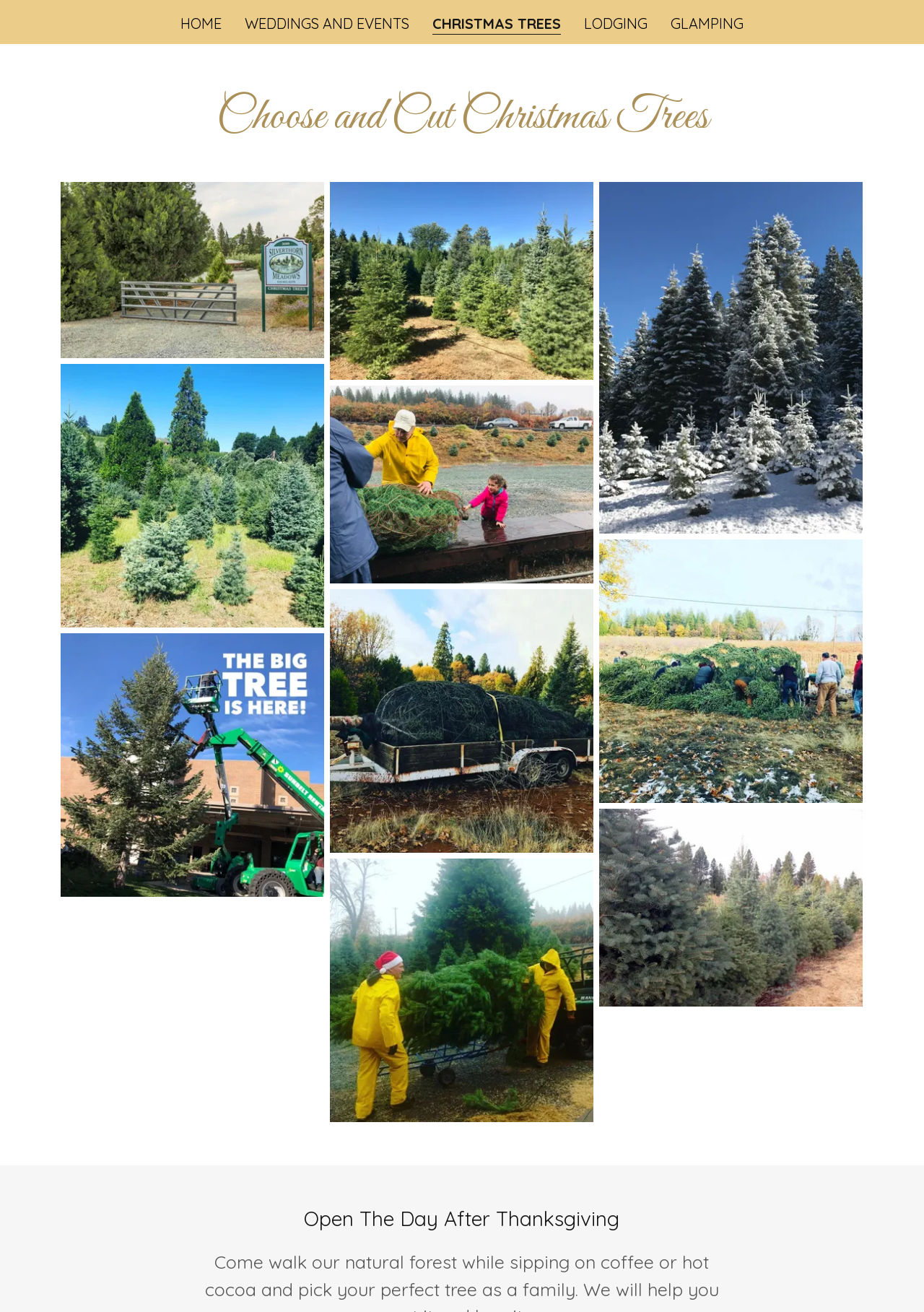Identify the bounding box coordinates for the UI element mentioned here: "Weddings and Events". Provide the coordinates as four float values between 0 and 1, i.e., [left, top, right, bottom].

[0.26, 0.008, 0.448, 0.028]